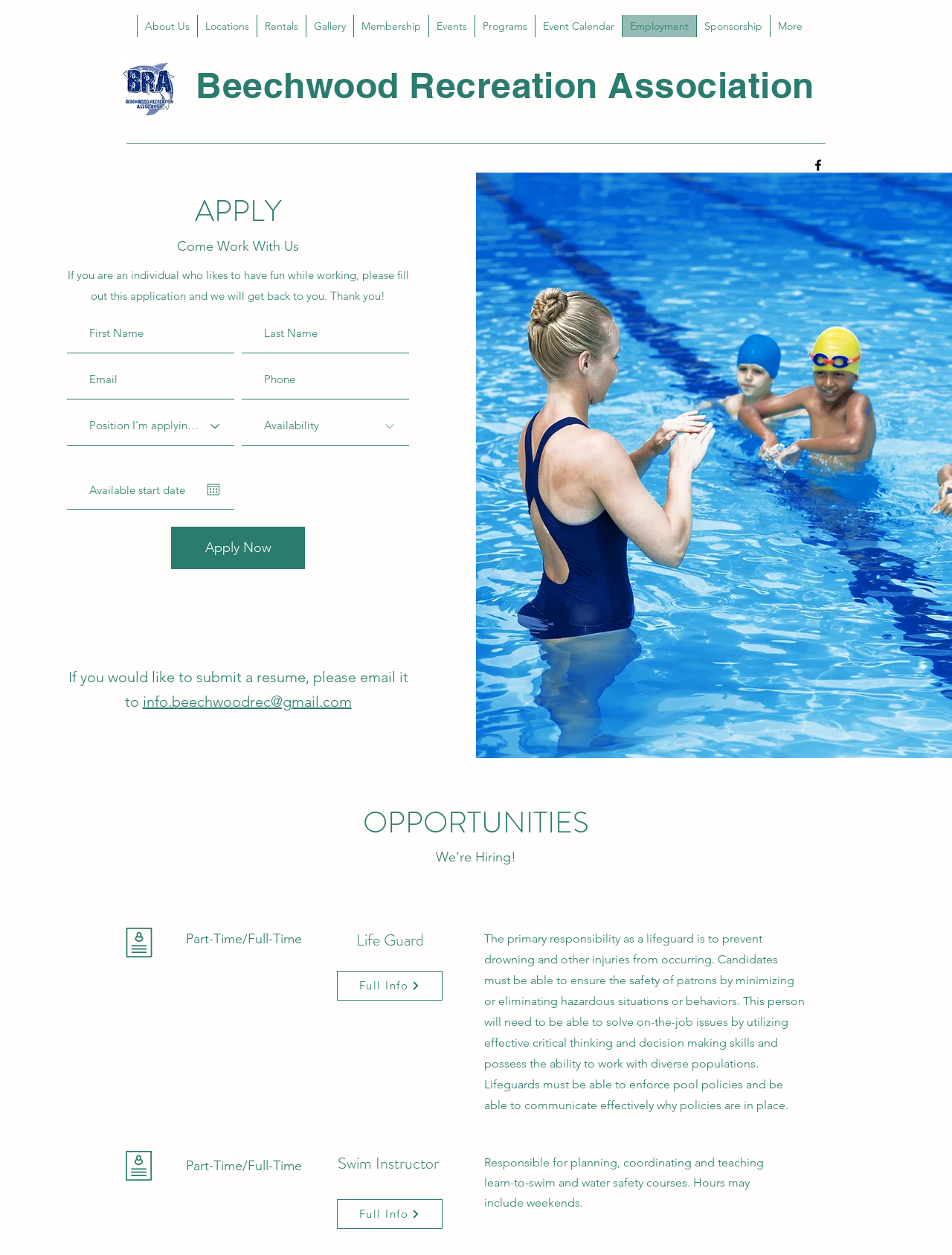Locate the bounding box coordinates of the UI element described by: "Membership". The bounding box coordinates should consist of four float numbers between 0 and 1, i.e., [left, top, right, bottom].

[0.371, 0.012, 0.45, 0.03]